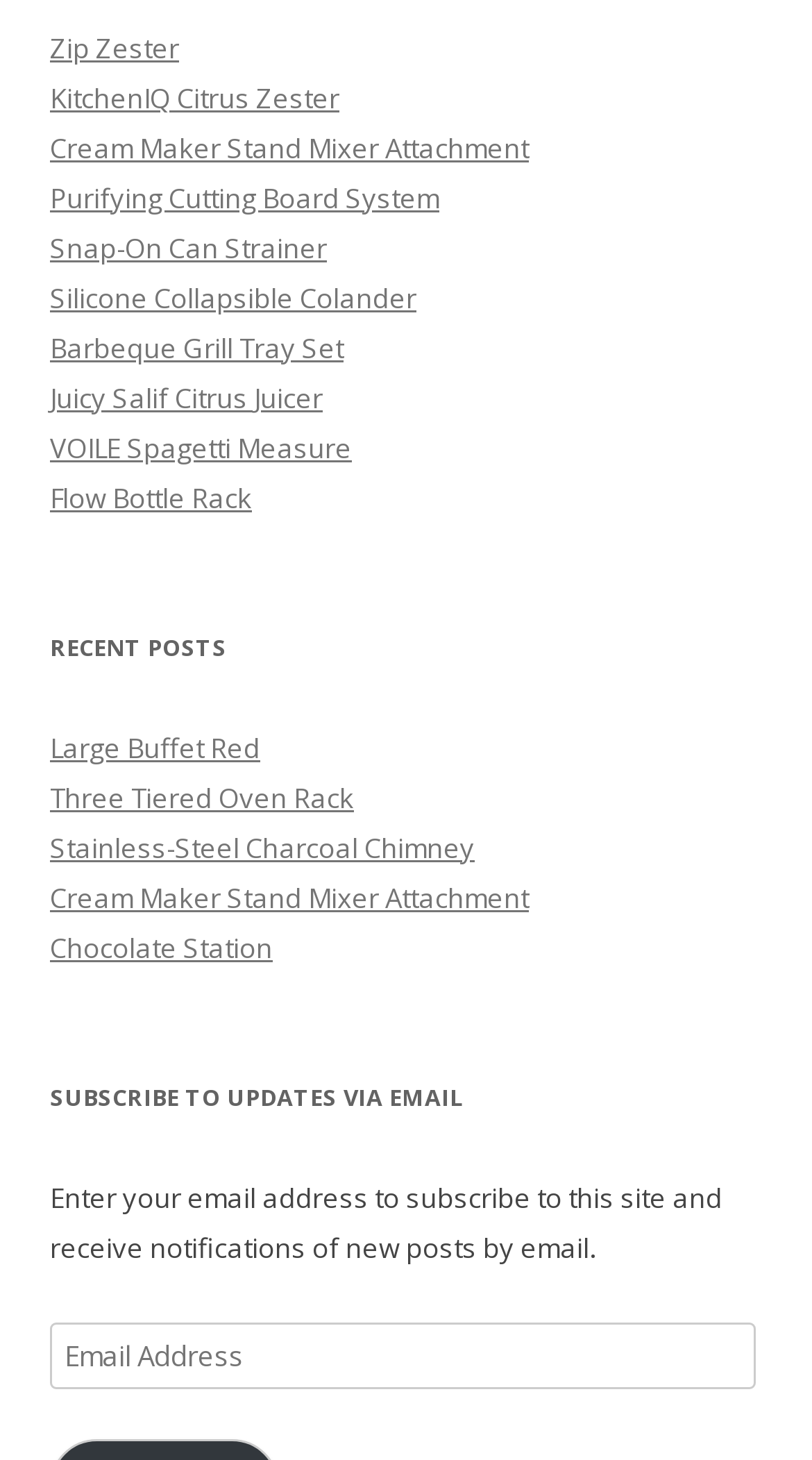What is the text of the second heading on the webpage?
Refer to the screenshot and respond with a concise word or phrase.

SUBSCRIBE TO UPDATES VIA EMAIL